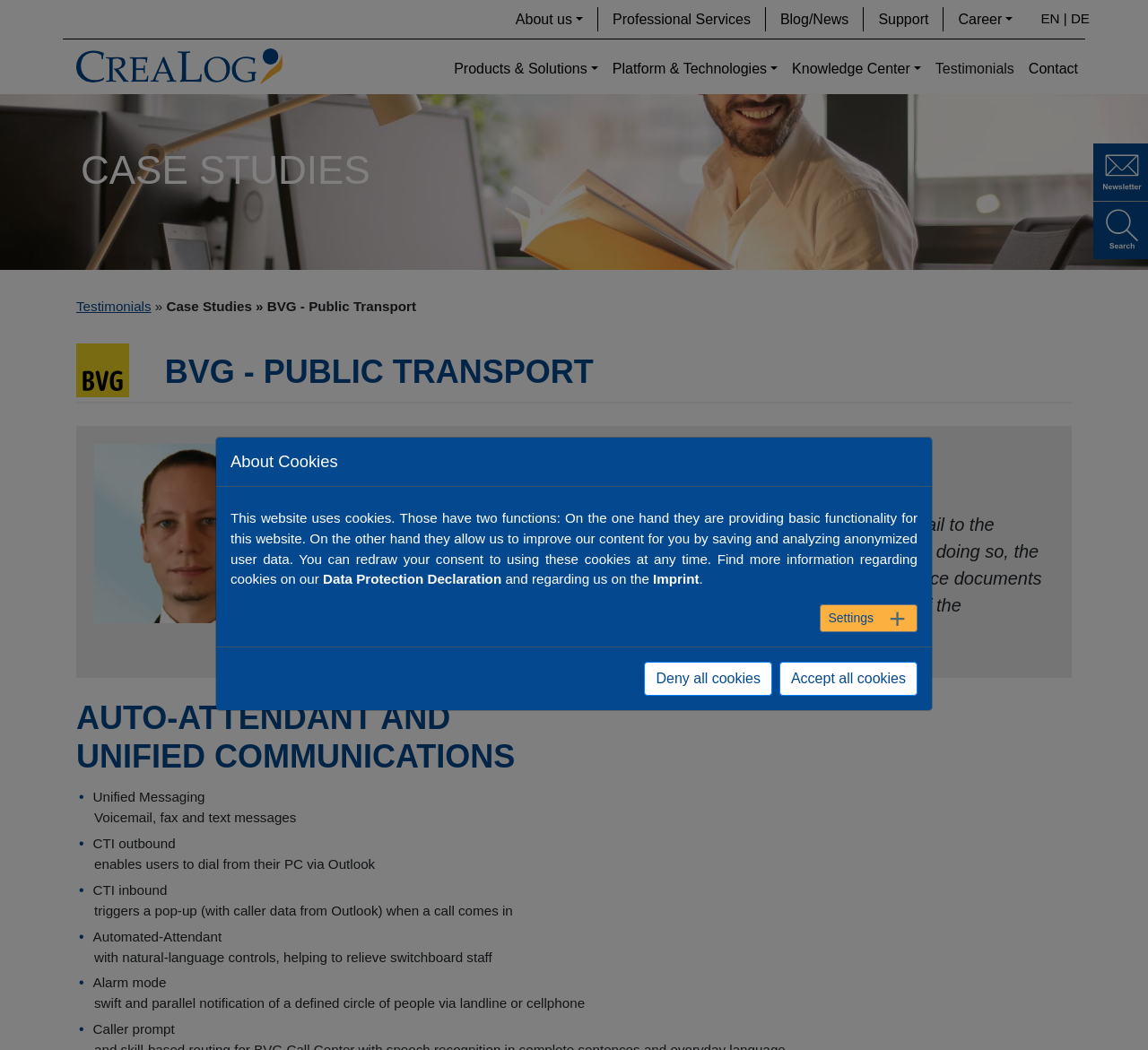Locate the bounding box coordinates of the item that should be clicked to fulfill the instruction: "Click Occupation Day Celebration link".

None